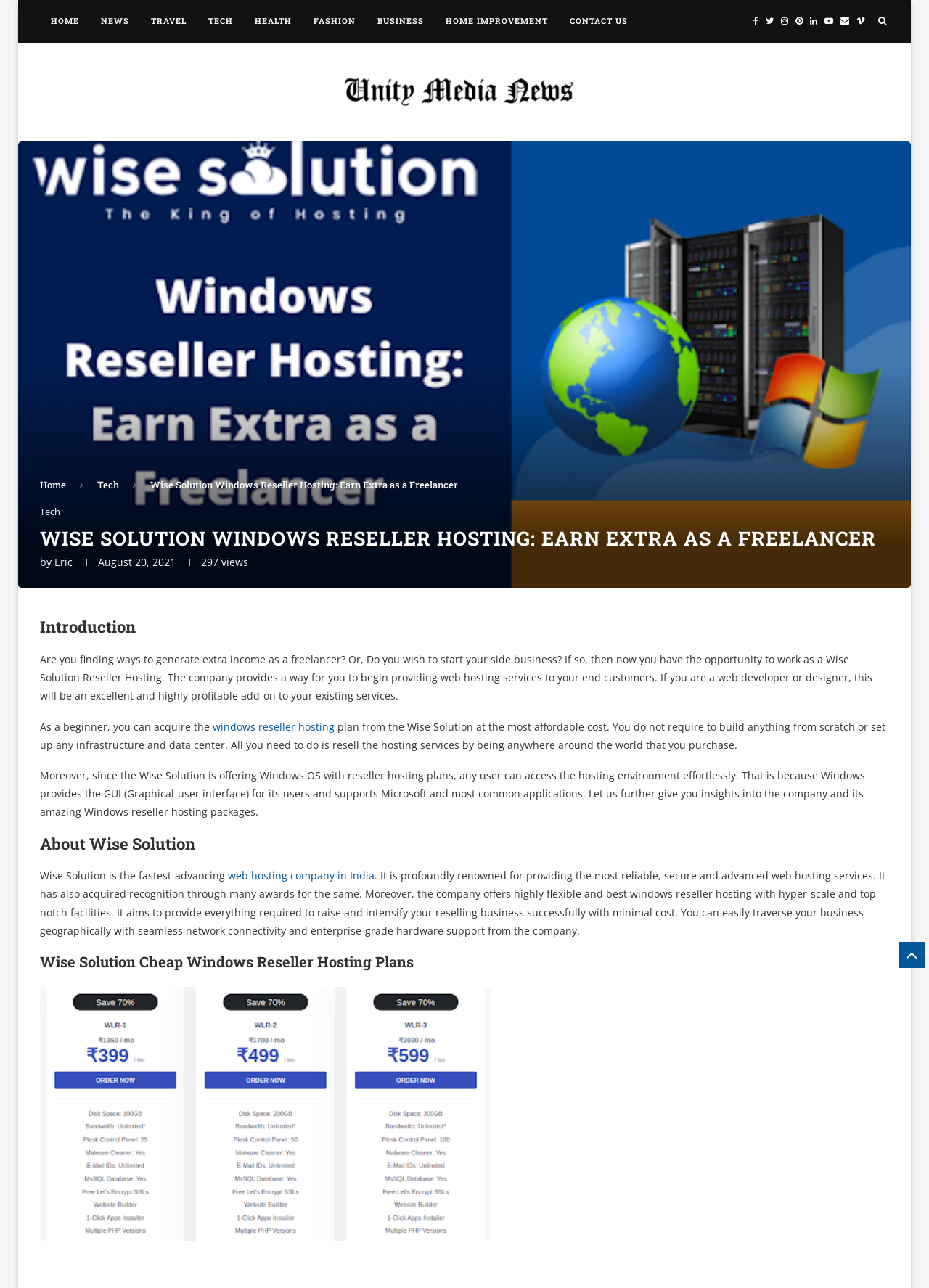What is the recognition received by Wise Solution?
Refer to the image and give a detailed answer to the query.

According to the webpage, Wise Solution has acquired recognition through many awards for providing reliable, secure, and advanced web hosting services.